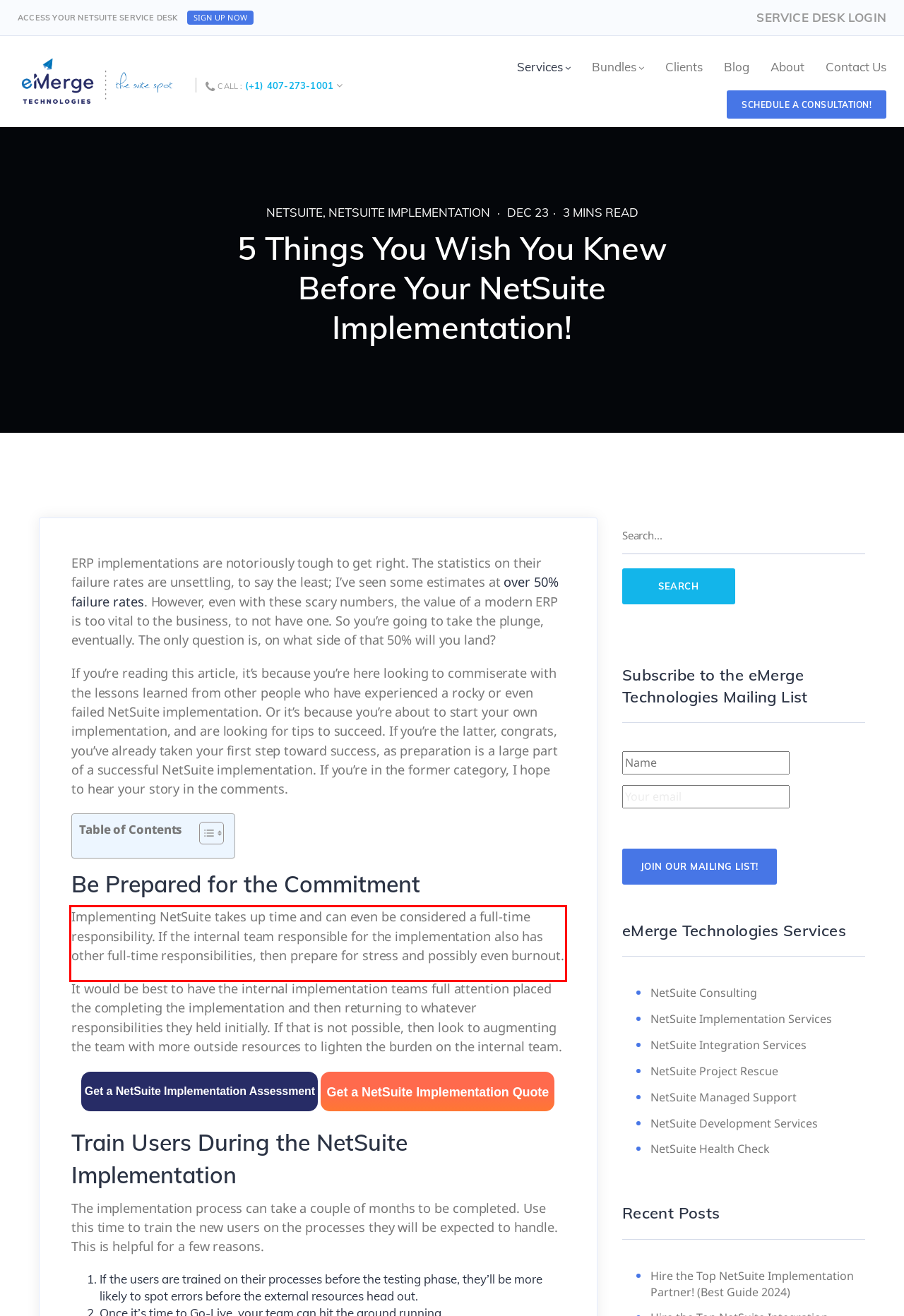You are presented with a webpage screenshot featuring a red bounding box. Perform OCR on the text inside the red bounding box and extract the content.

Implementing NetSuite takes up time and can even be considered a full-time responsibility. If the internal team responsible for the implementation also has other full-time responsibilities, then prepare for stress and possibly even burnout.